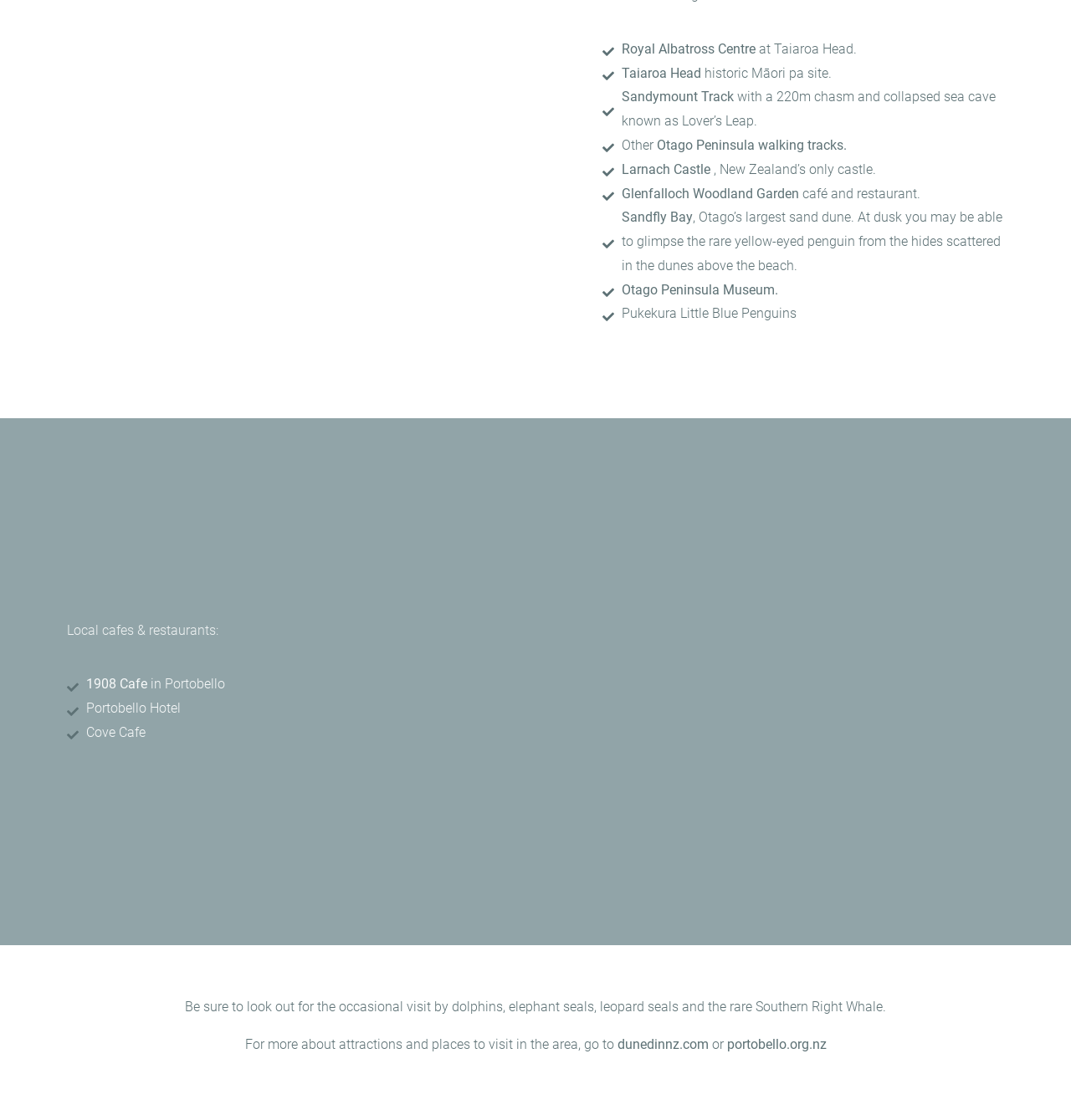What type of penguin can be seen at Sandfly Bay?
Based on the screenshot, respond with a single word or phrase.

Yellow-eyed penguin